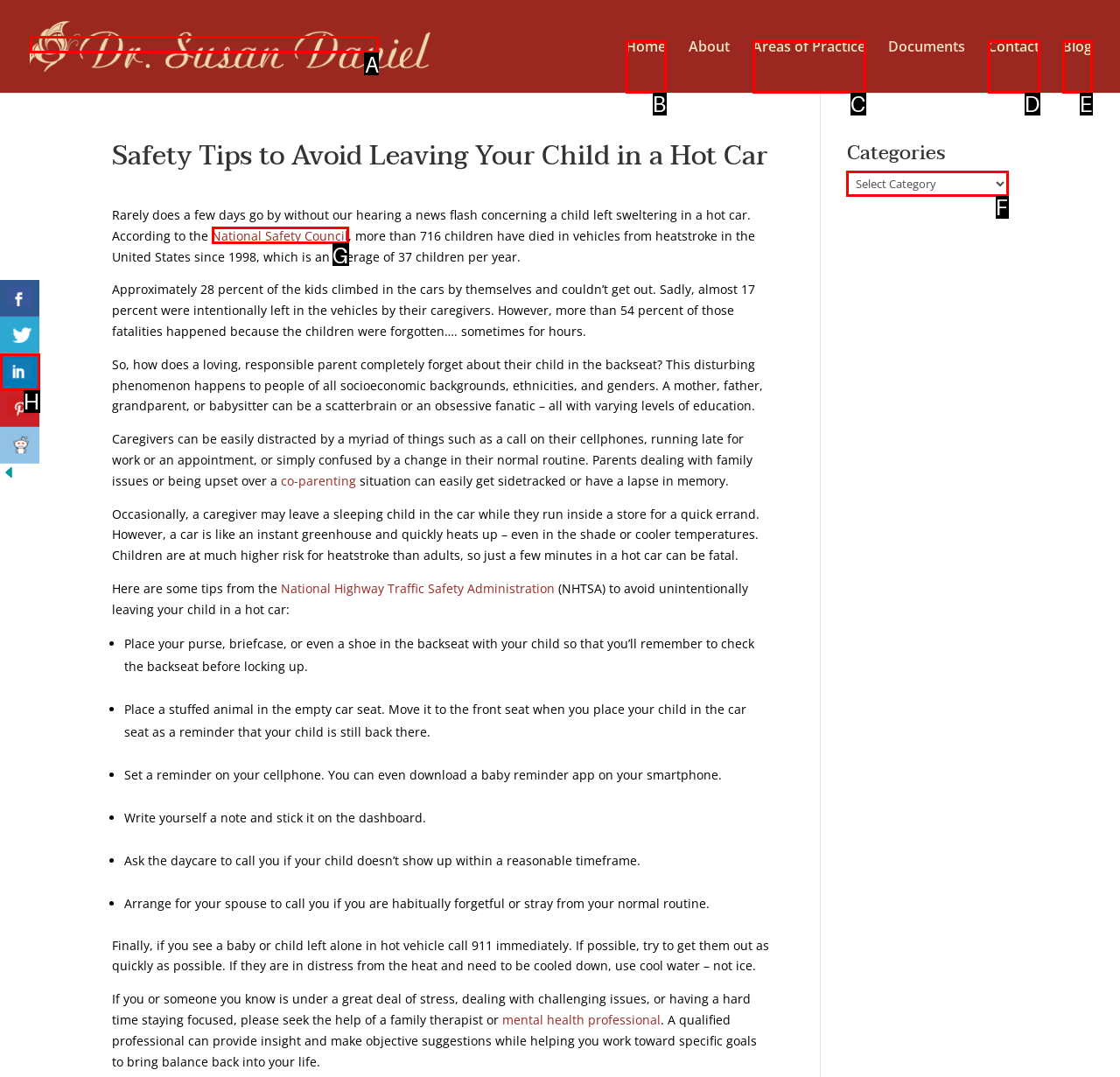Please indicate which HTML element should be clicked to fulfill the following task: Select a category from the dropdown menu. Provide the letter of the selected option.

F